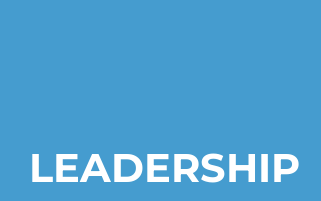What is the theme of the webpage section?
Examine the webpage screenshot and provide an in-depth answer to the question.

The theme of the webpage section is leadership because the caption mentions that the image is situated within a section of a webpage dedicated to leadership opportunities, and the word 'LEADERSHIP' is prominently displayed in the image.